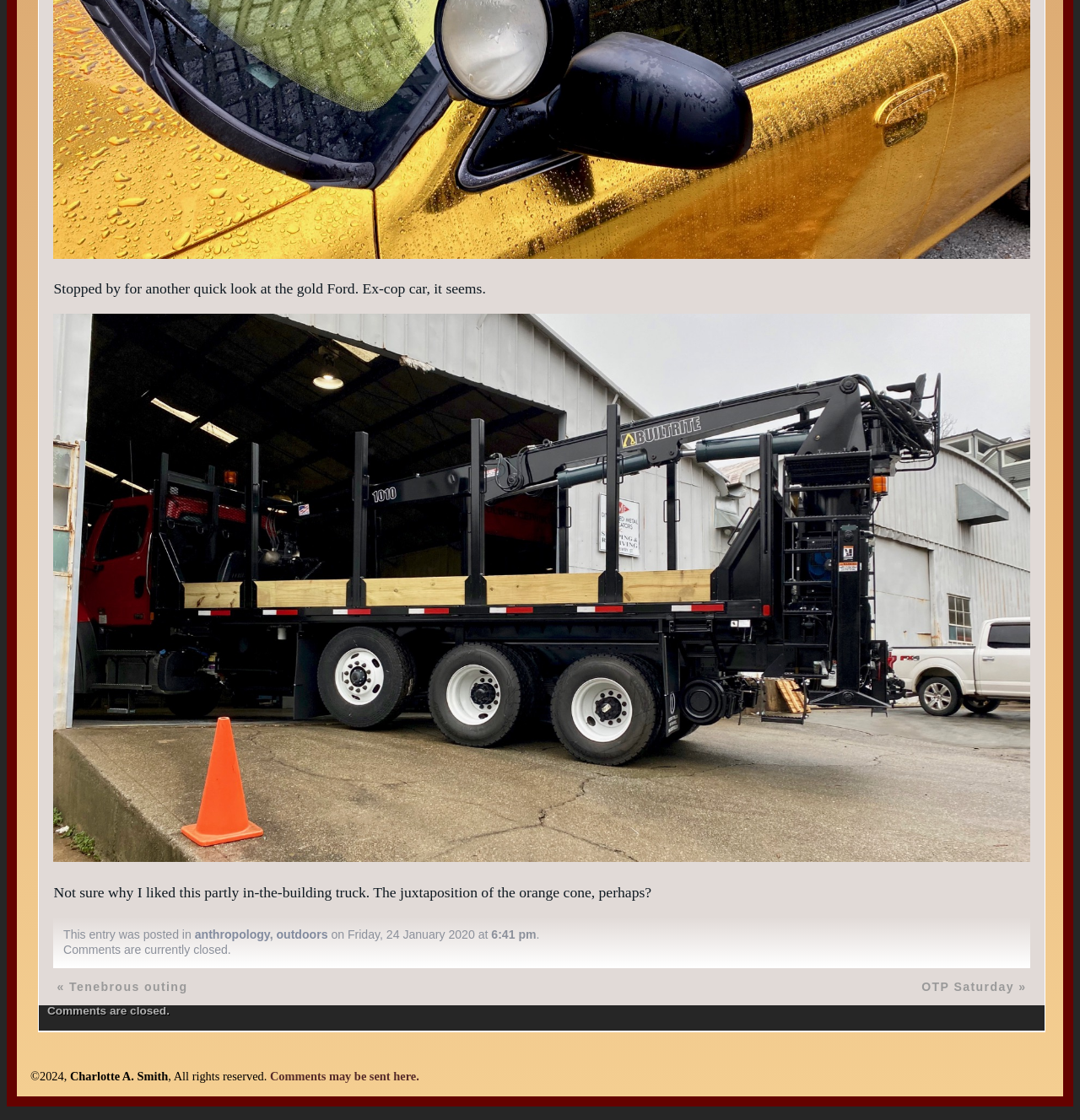Can users comment on this post?
Using the image as a reference, answer with just one word or a short phrase.

no